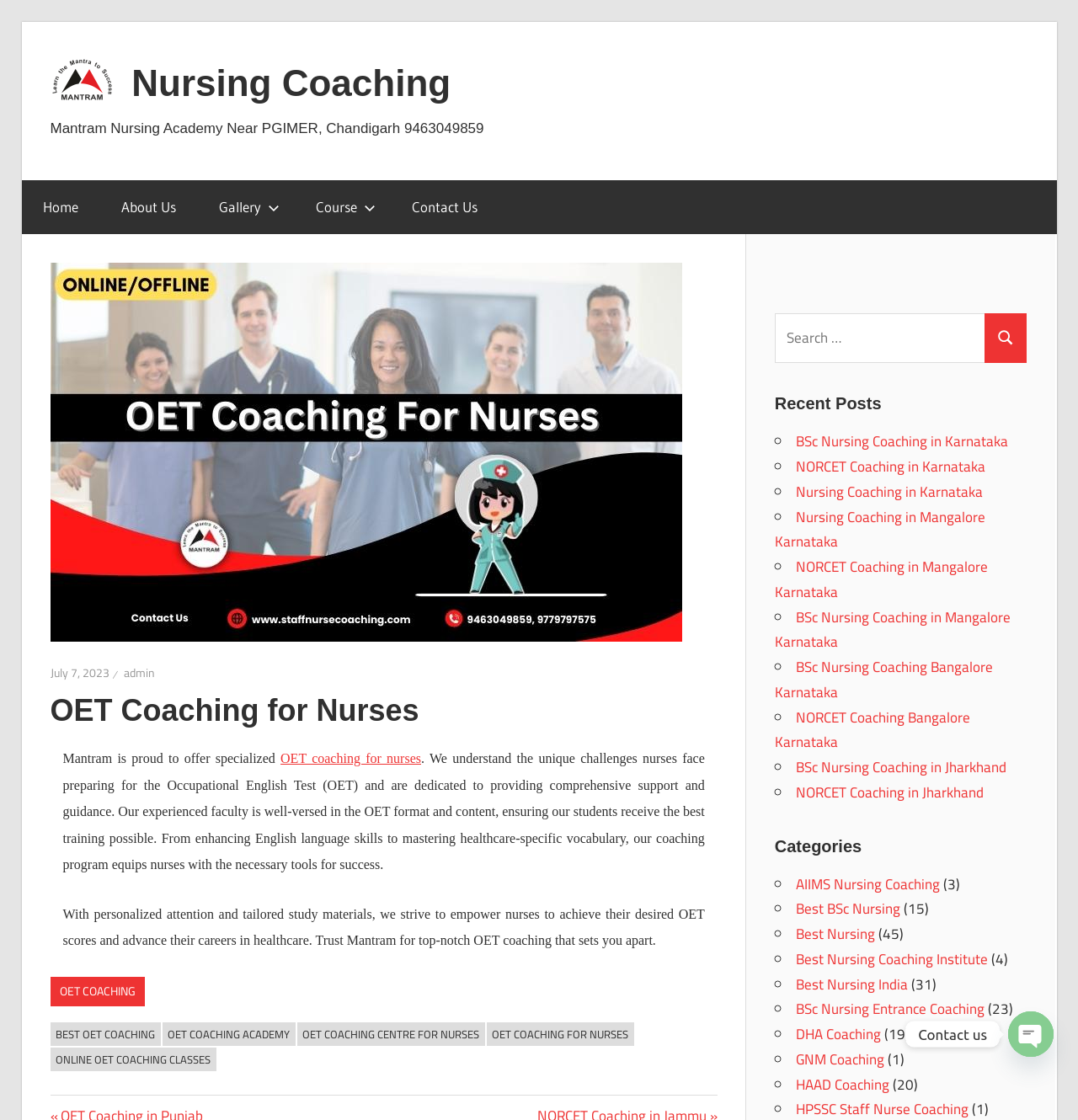Identify the bounding box of the UI element described as follows: "parent_node: Nursing Coaching". Provide the coordinates as four float numbers in the range of 0 to 1 [left, top, right, bottom].

[0.046, 0.074, 0.118, 0.088]